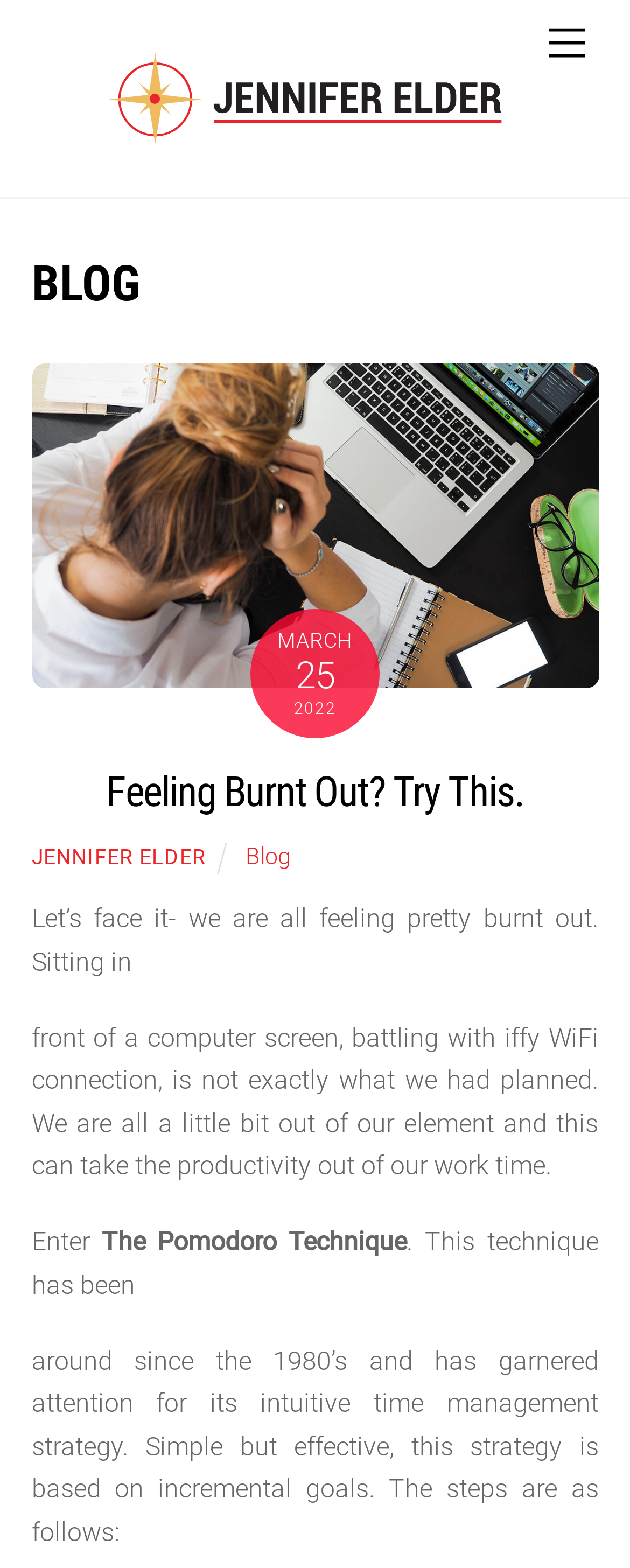Provide the bounding box for the UI element matching this description: "TLGW Specialties".

None